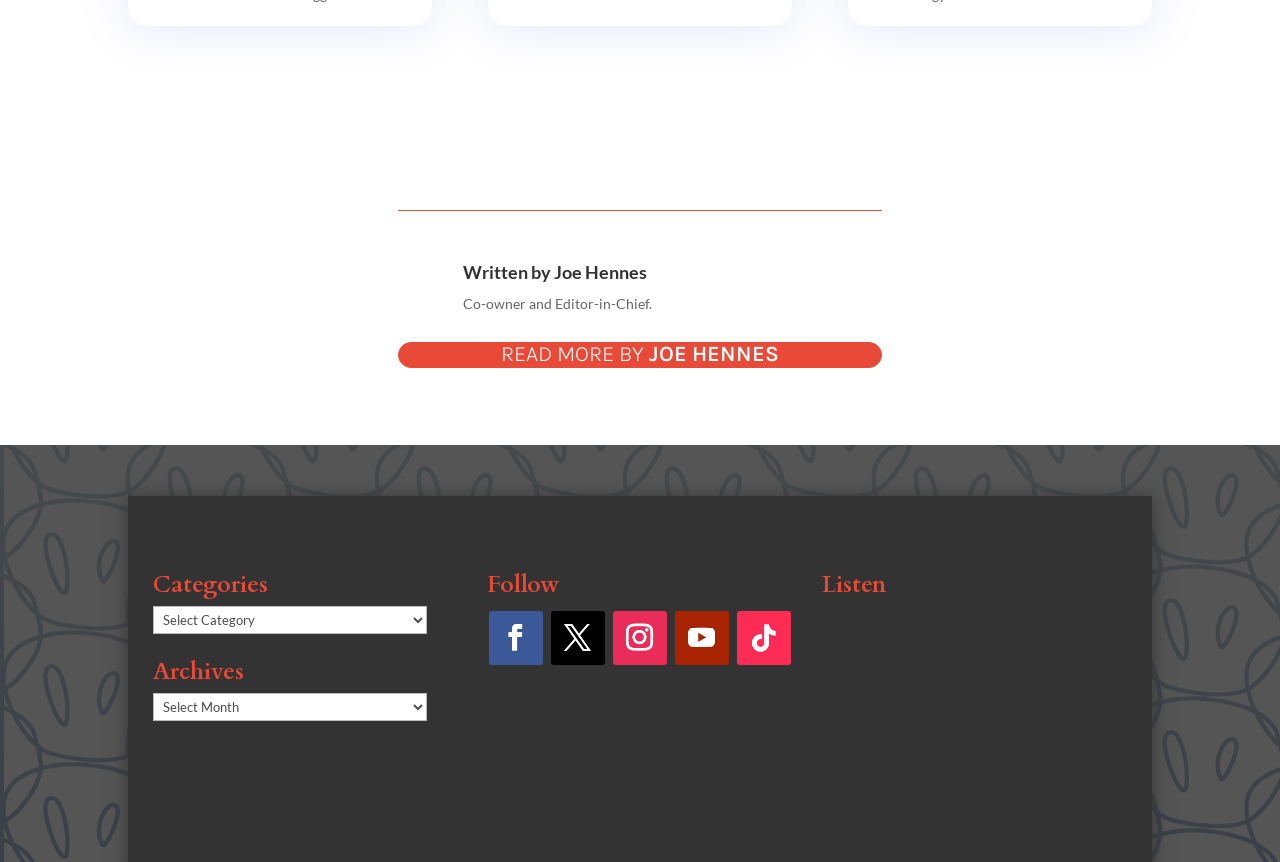What is the author's name?
Please provide a single word or phrase based on the screenshot.

Joe Hennes